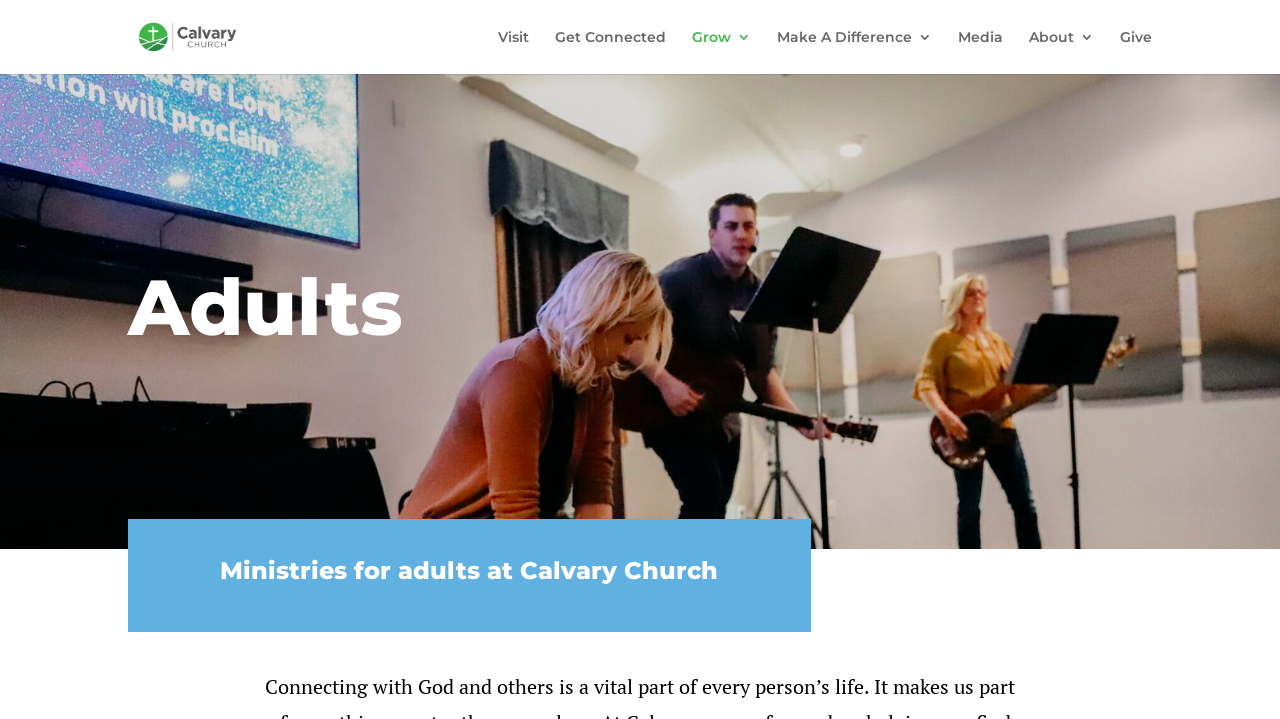Please determine the bounding box coordinates of the area that needs to be clicked to complete this task: 'explore the 'Get Connected' section'. The coordinates must be four float numbers between 0 and 1, formatted as [left, top, right, bottom].

[0.434, 0.042, 0.52, 0.103]